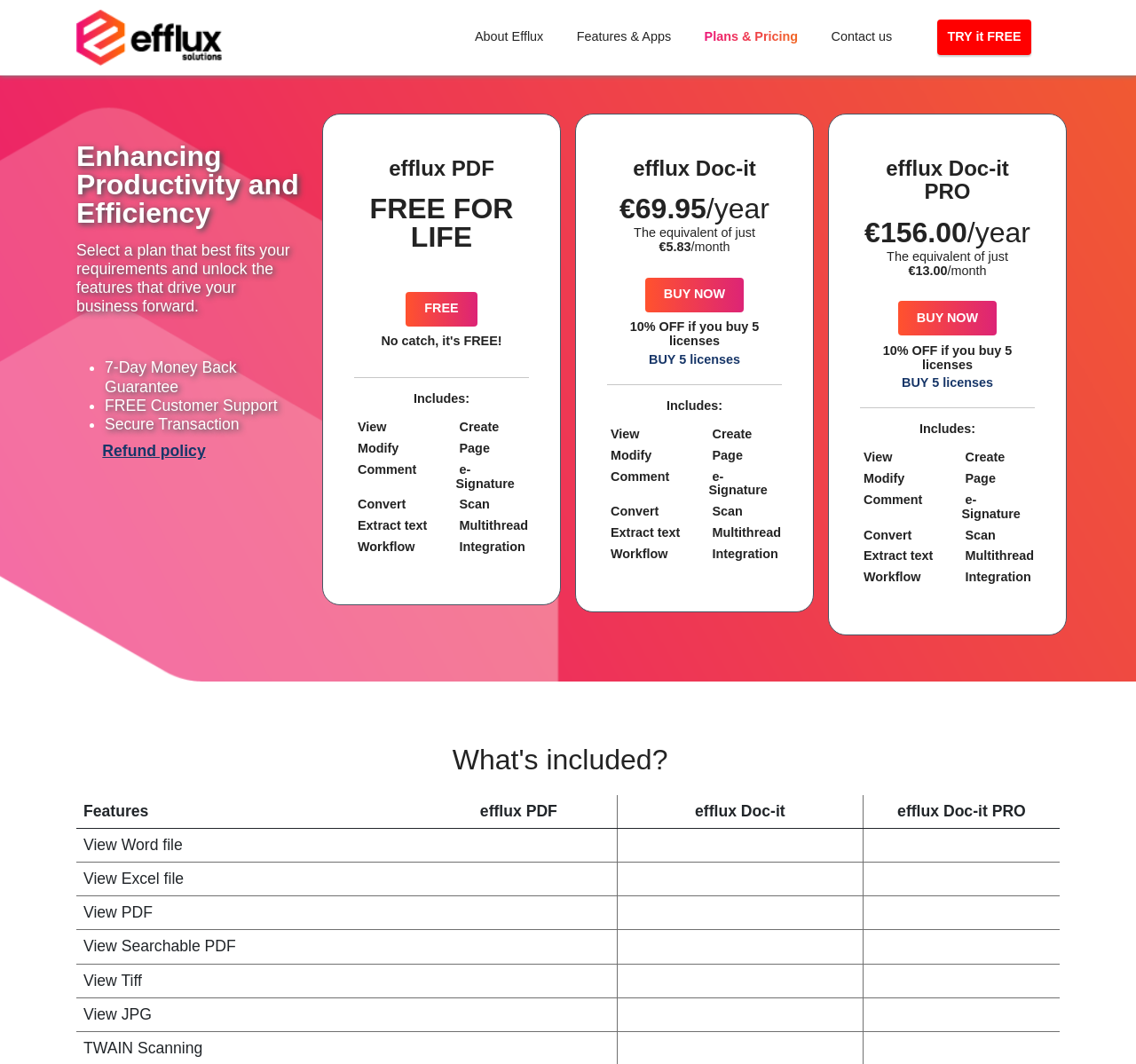Determine the bounding box coordinates for the clickable element required to fulfill the instruction: "Click the 'FINANCIAL SERVICES' link". Provide the coordinates as four float numbers between 0 and 1, i.e., [left, top, right, bottom].

None